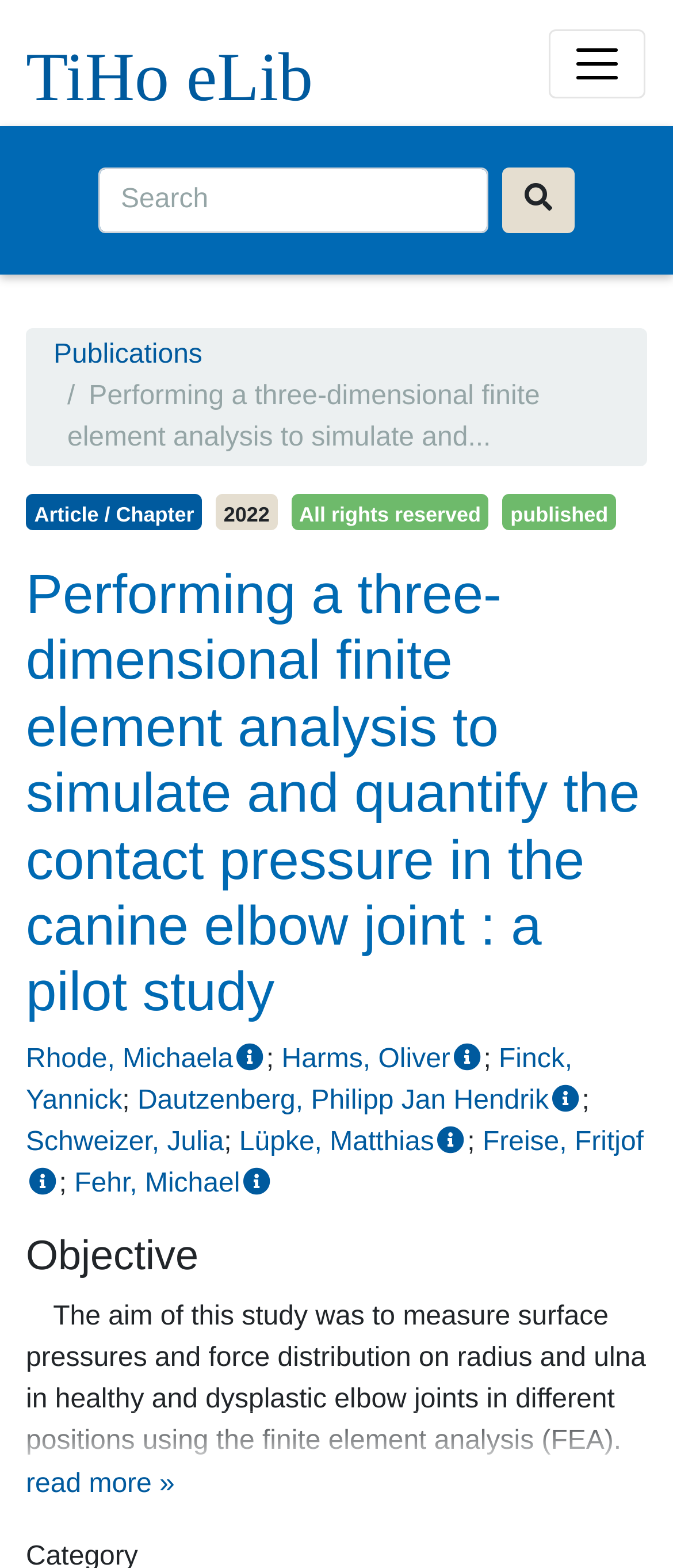Give a one-word or short phrase answer to the question: 
What is the objective of the study?

Measure surface pressures